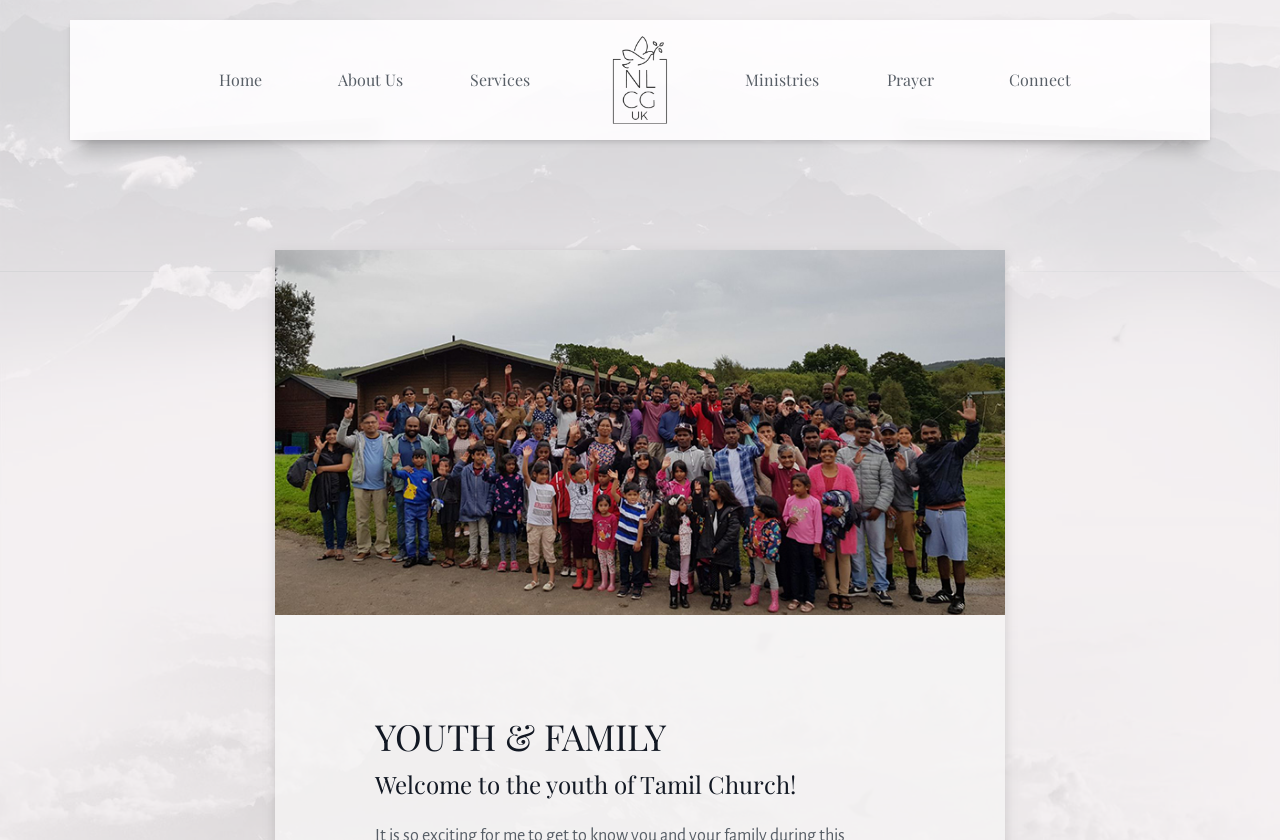Describe all visible elements and their arrangement on the webpage.

The webpage is titled "Youth & Family | TAMILCHURCH" and appears to be a website for a church community. At the top left, there is a logo image with a link to the homepage. To the right of the logo, there is a navigation menu with links to "Home", "About Us", "Services", "Ministries", "Prayer", and "Connect". 

Below the navigation menu, there is a large image that takes up most of the width of the page. 

On the lower half of the page, there are two headings. The first heading, "YOUTH & FAMILY", is centered and appears to be a title for the section. Below this, there is a second heading that reads "Welcome to the youth of Tamil Church!", which is also centered. 

There is also a sub-menu under "About Us" with links to "Who we are", "What We Believe", and "Our story", which are positioned below the main navigation menu.